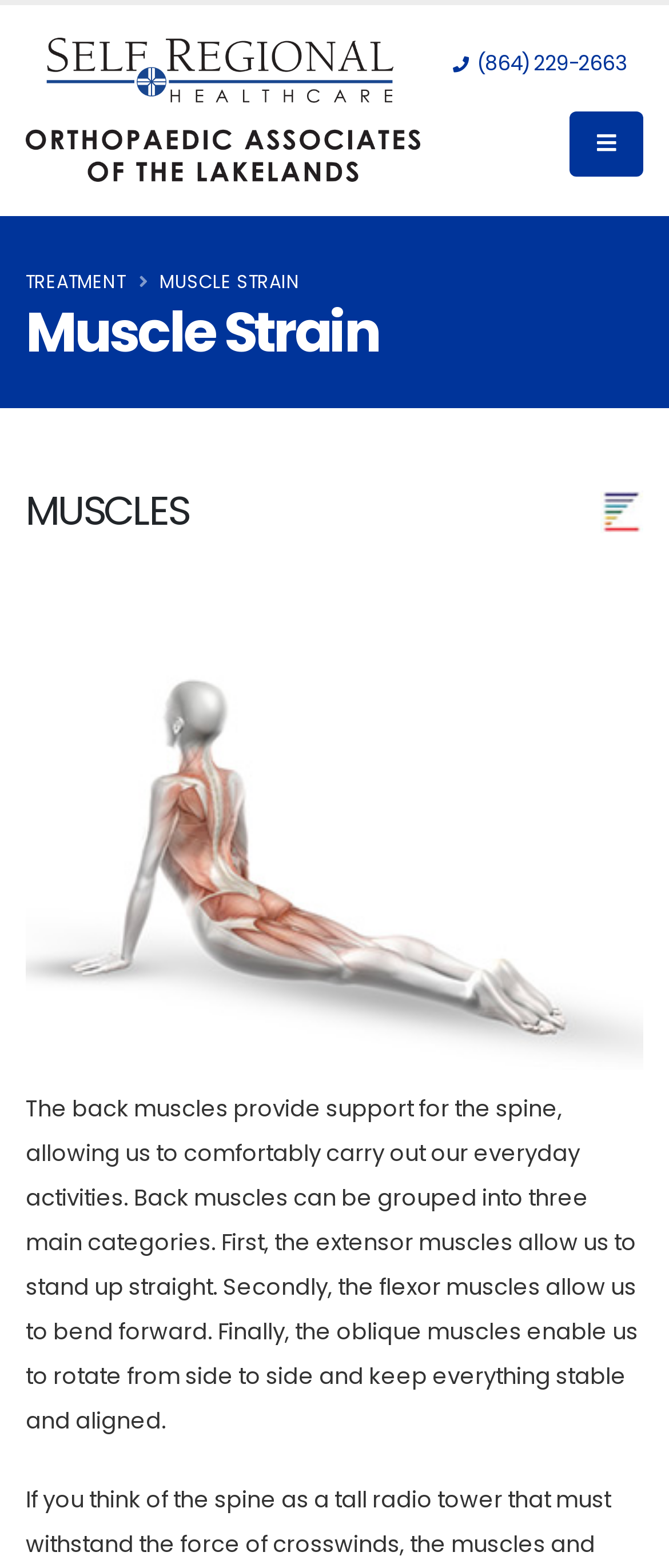Answer the question with a single word or phrase: 
What are the three main categories of back muscles?

extensor, flexor, oblique